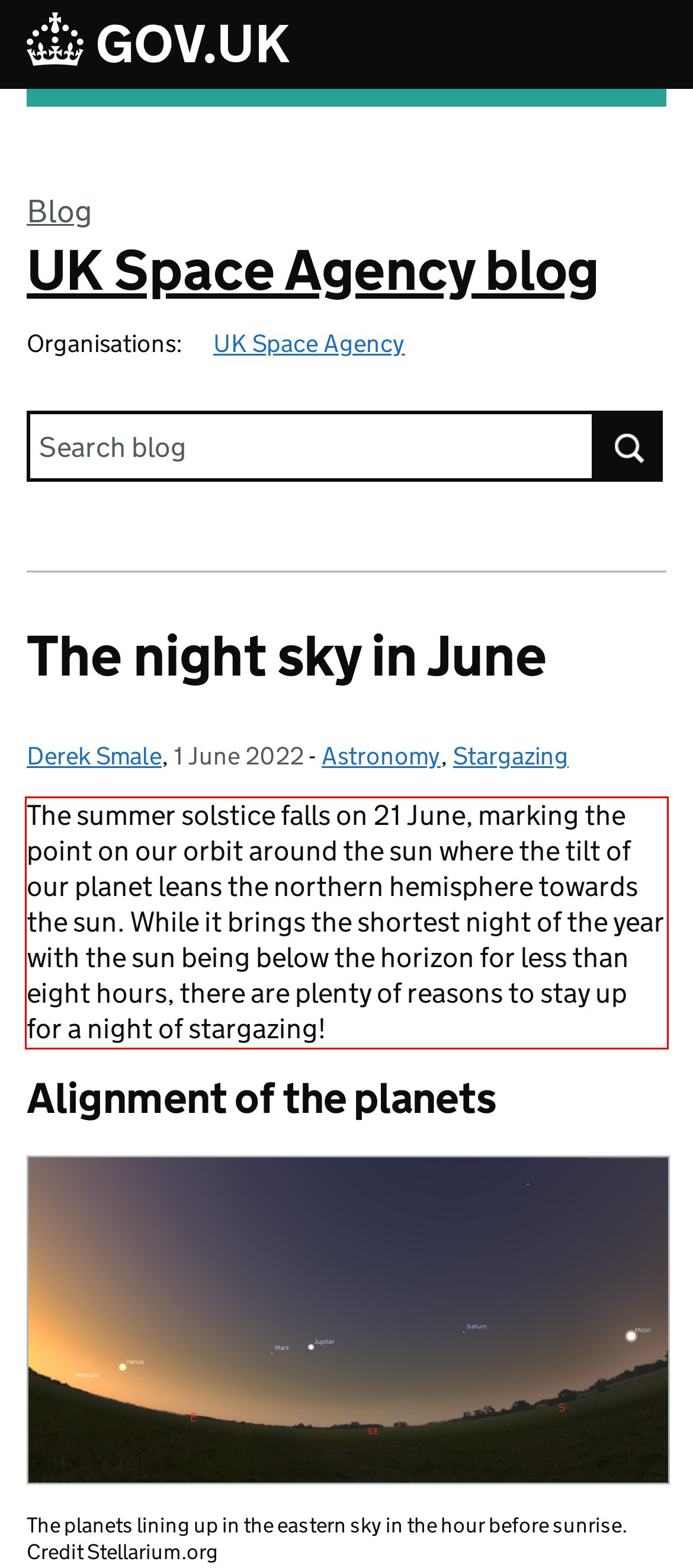You are provided with a webpage screenshot that includes a red rectangle bounding box. Extract the text content from within the bounding box using OCR.

The summer solstice falls on 21 June, marking the point on our orbit around the sun where the tilt of our planet leans the northern hemisphere towards the sun. While it brings the shortest night of the year with the sun being below the horizon for less than eight hours, there are plenty of reasons to stay up for a night of stargazing!